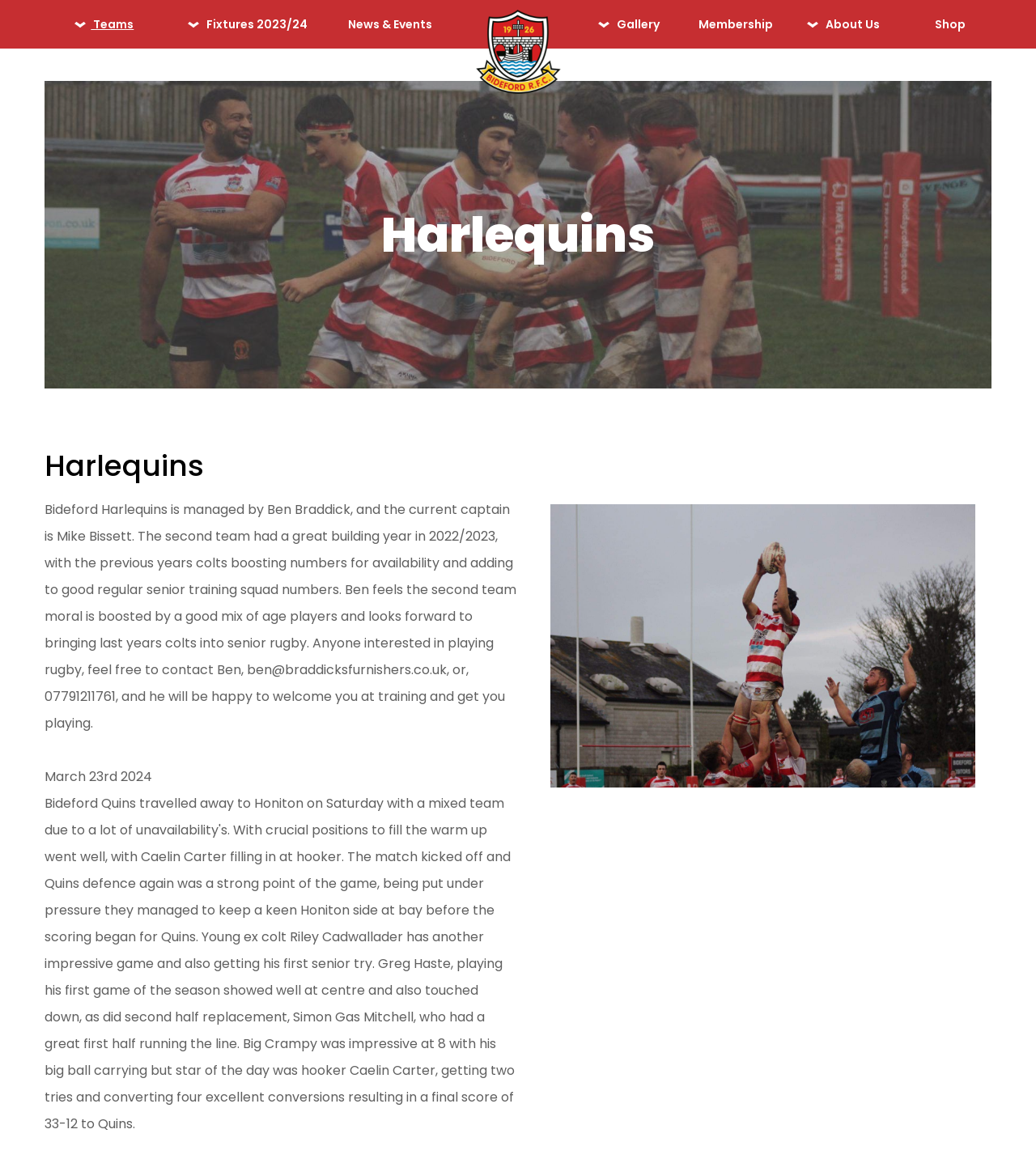What is the name of the rugby team managed by Ben Braddick? Analyze the screenshot and reply with just one word or a short phrase.

Harlequins